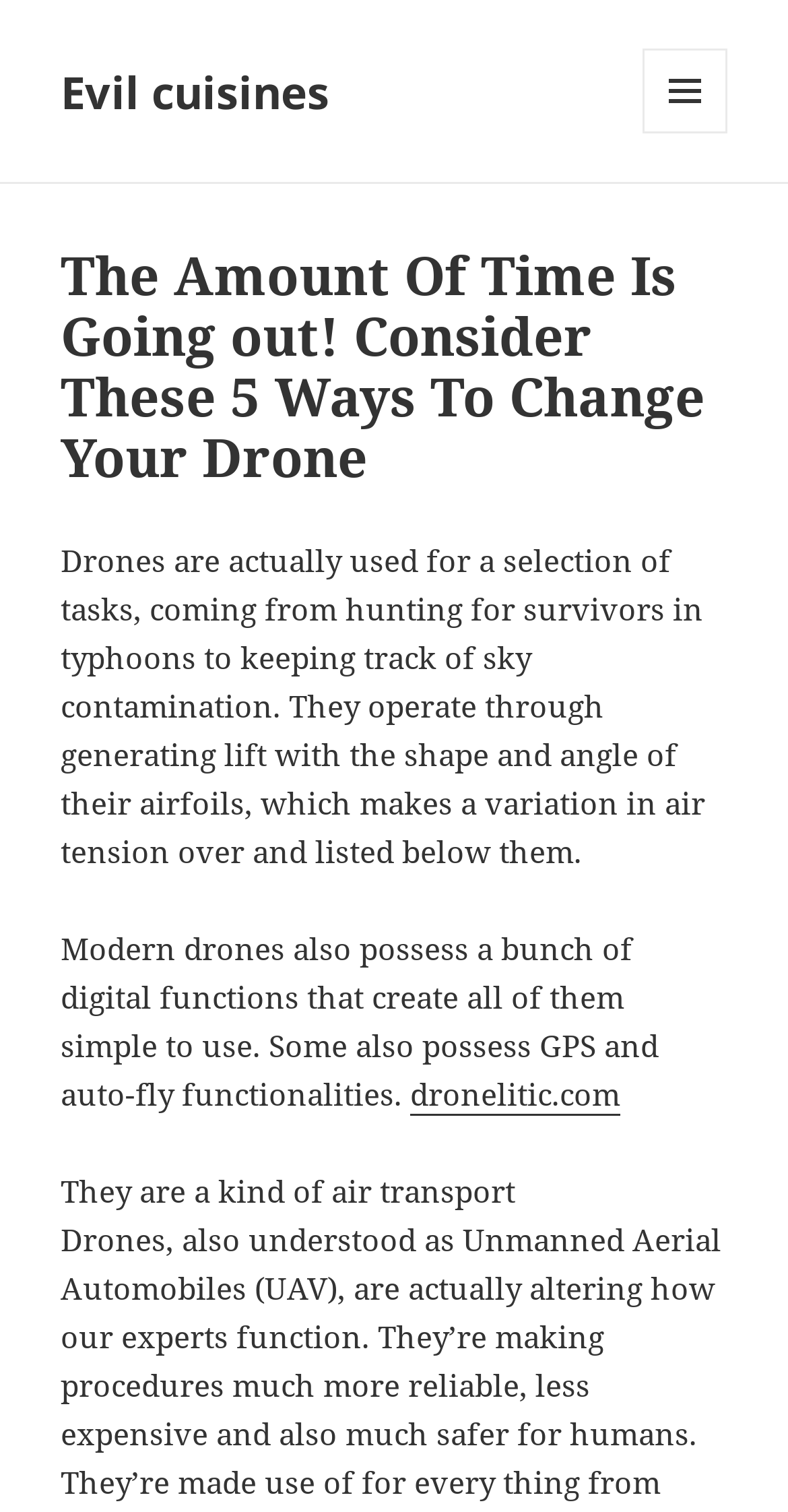Find the bounding box of the UI element described as: "dronelitic.com". The bounding box coordinates should be given as four float values between 0 and 1, i.e., [left, top, right, bottom].

[0.52, 0.71, 0.787, 0.738]